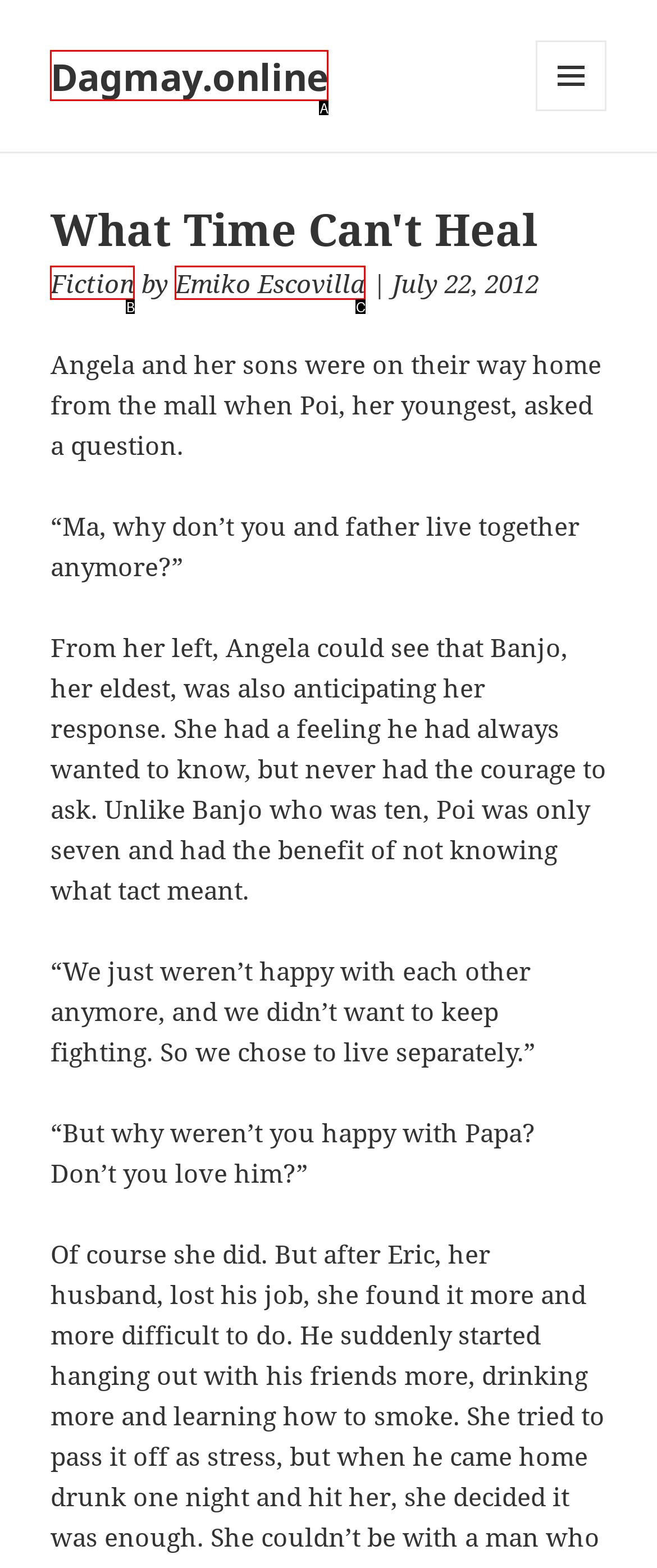From the options presented, which lettered element matches this description: Fiction
Reply solely with the letter of the matching option.

B